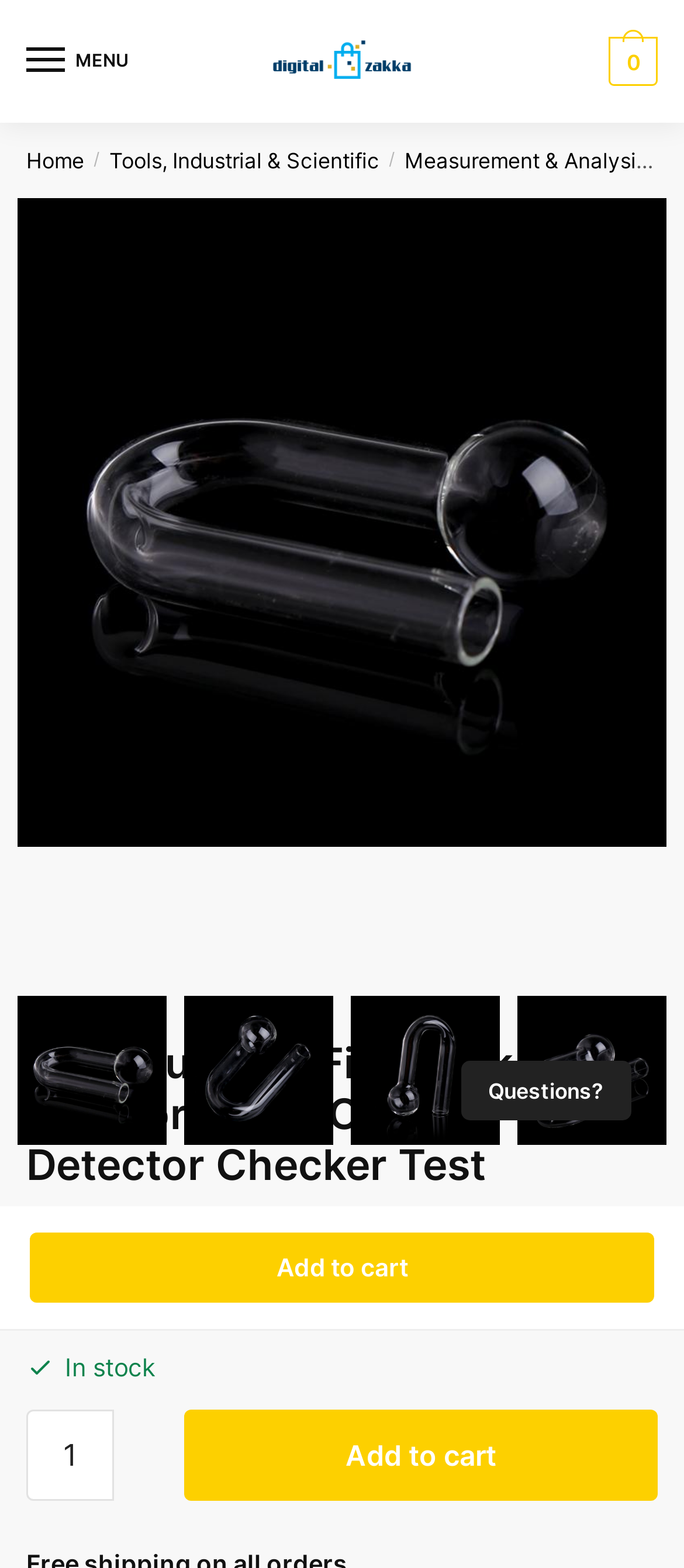Can you show the bounding box coordinates of the region to click on to complete the task described in the instruction: "Add to cart"?

[0.269, 0.899, 0.962, 0.957]